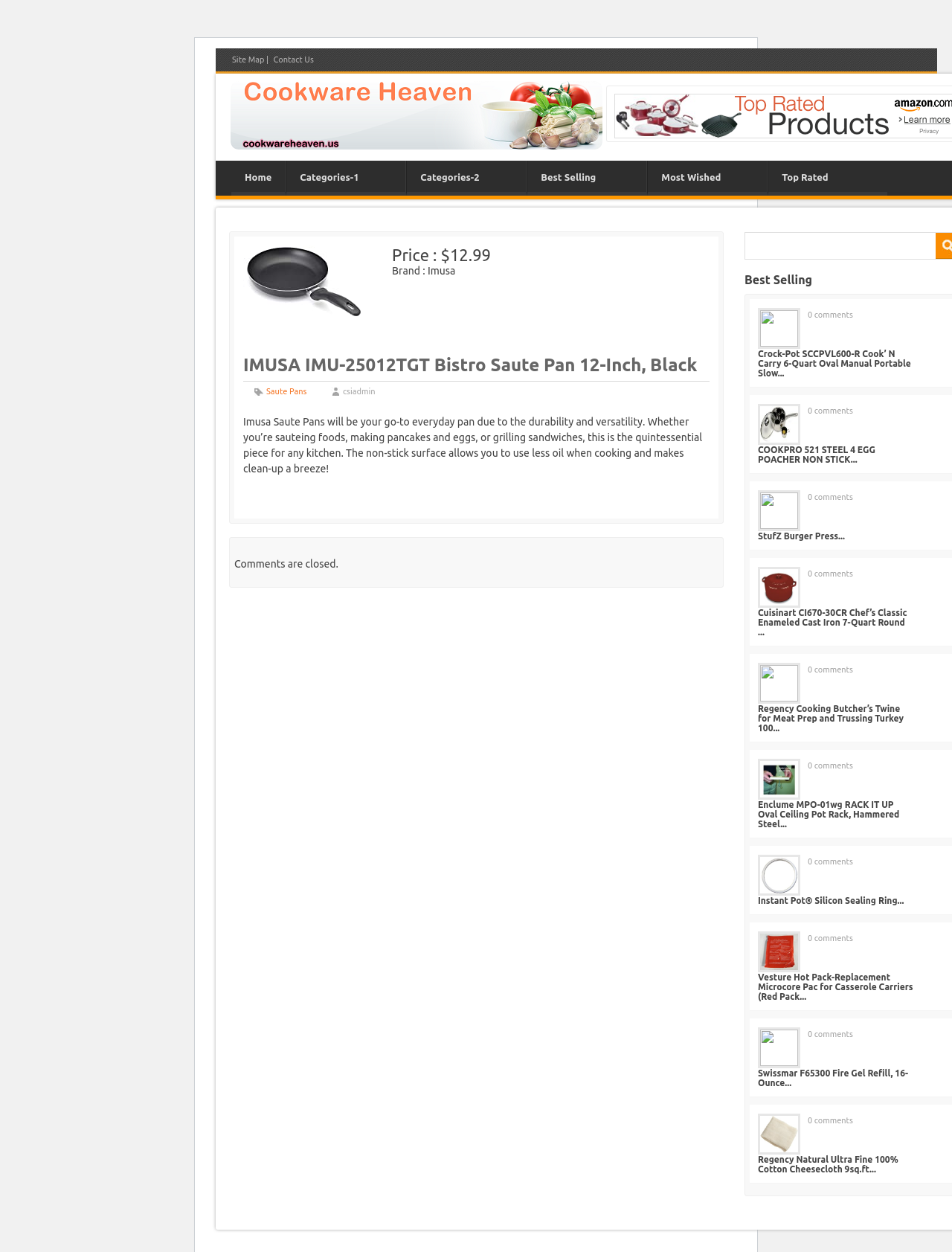Find and indicate the bounding box coordinates of the region you should select to follow the given instruction: "Read the product description".

[0.255, 0.332, 0.738, 0.379]